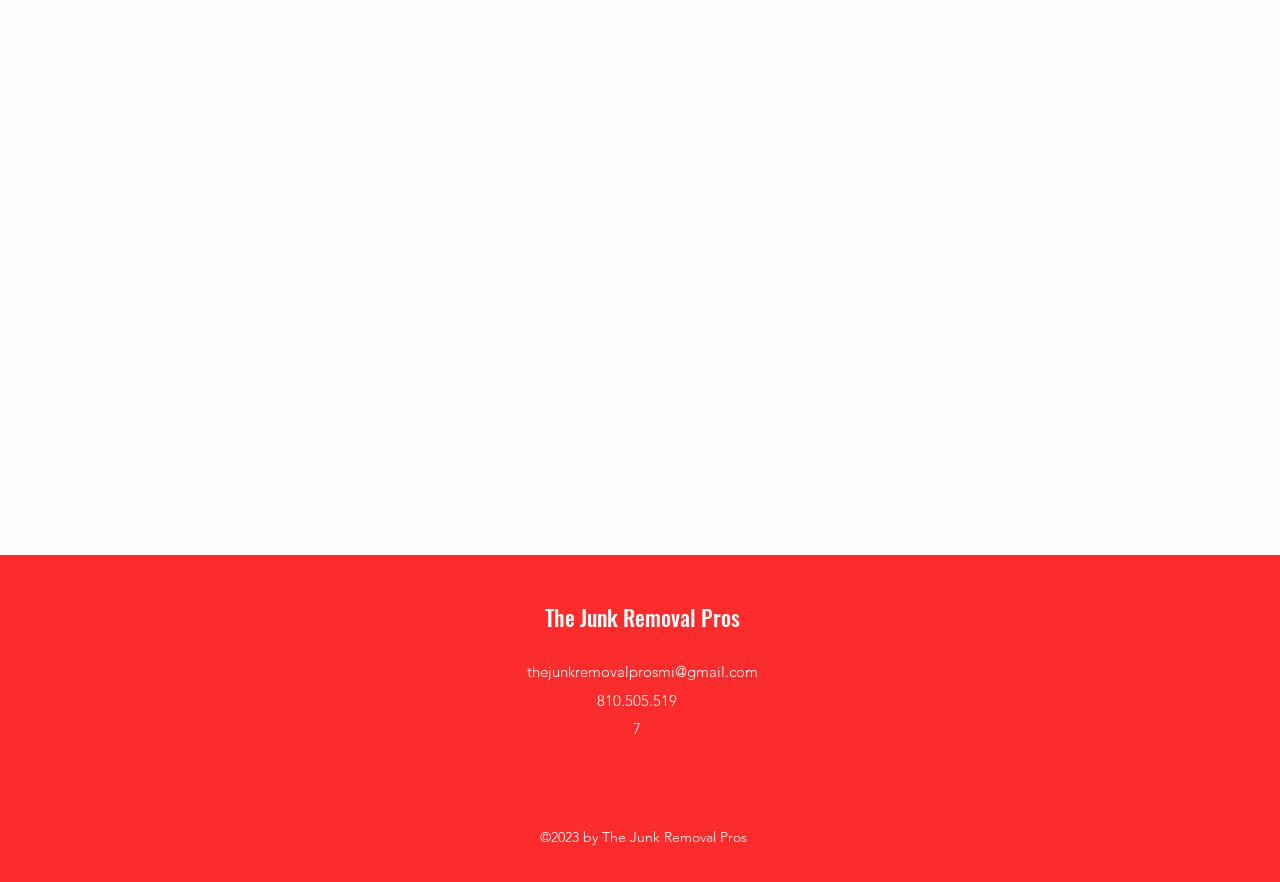Answer the following in one word or a short phrase: 
What social media platforms are listed?

Facebook, Instagram, Yelp